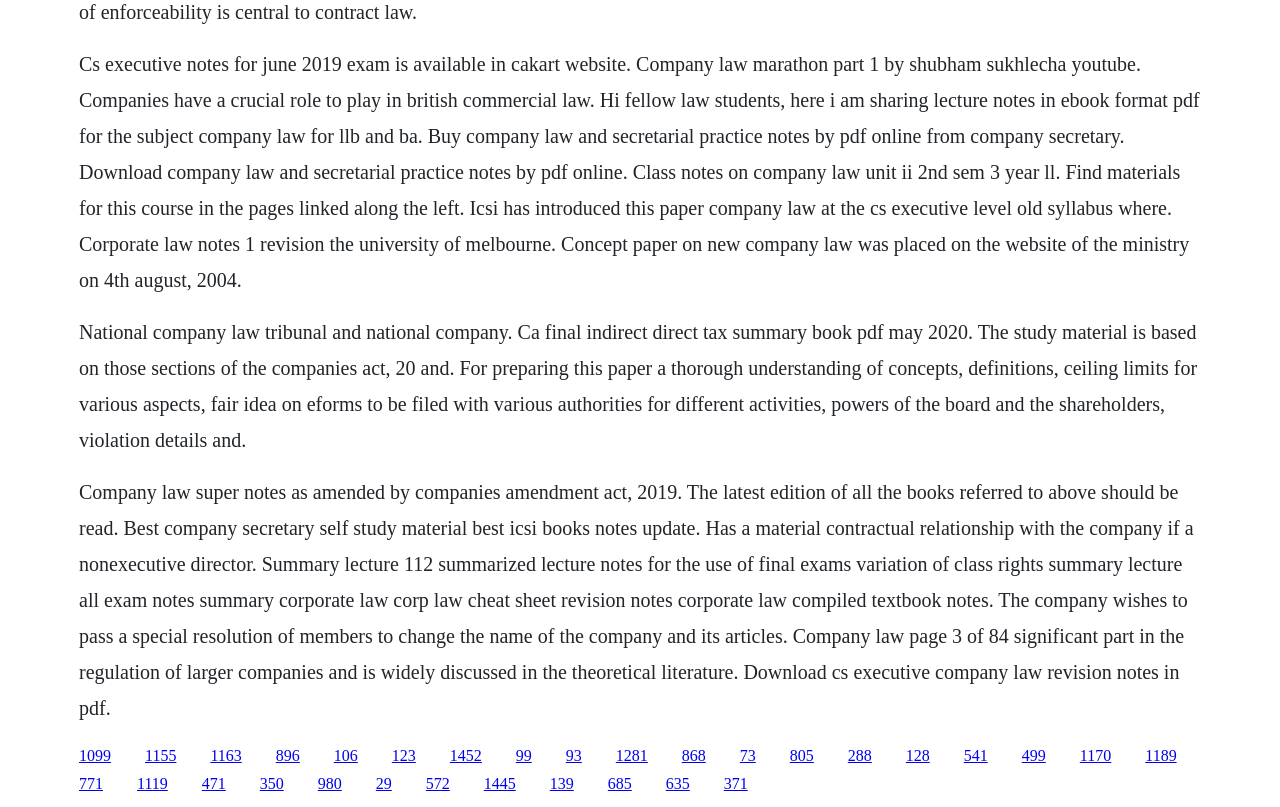What is the name of the YouTube channel mentioned on this webpage?
Look at the screenshot and give a one-word or phrase answer.

Shubham Sukhlecha